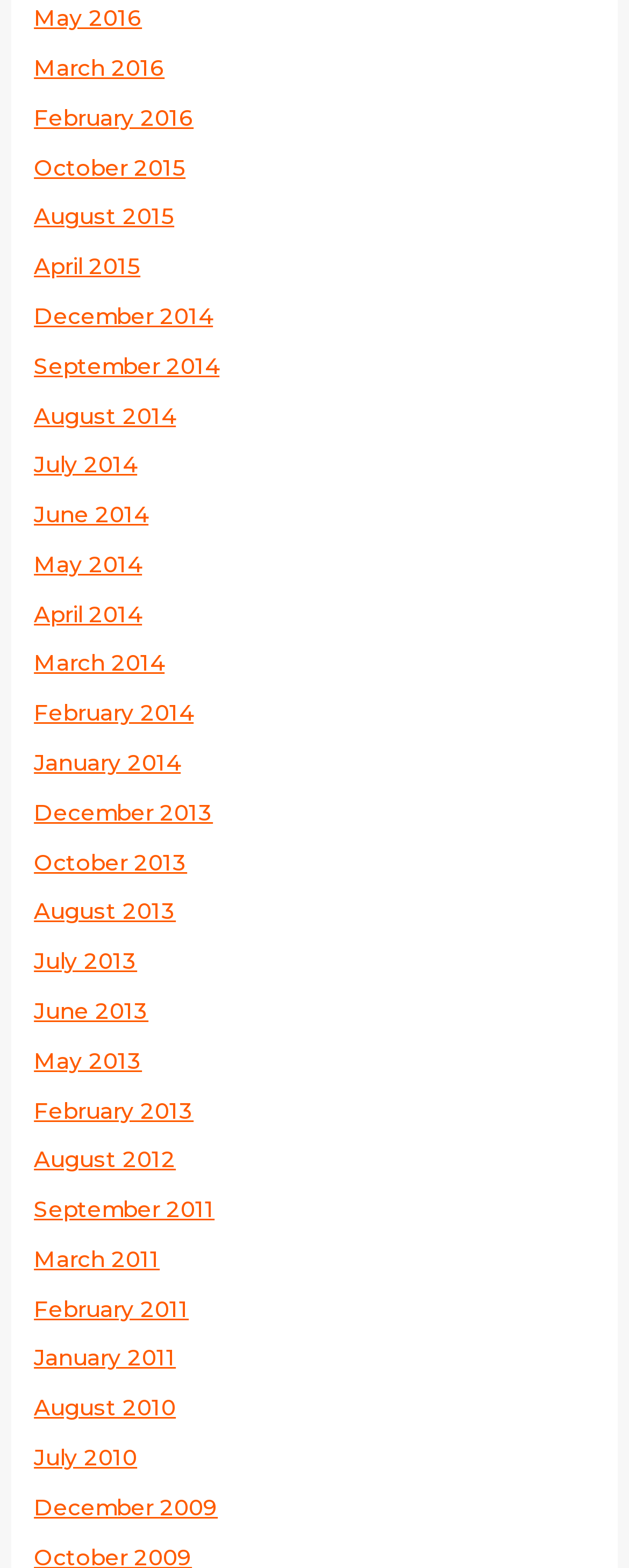Please respond to the question with a concise word or phrase:
How many months are listed in 2014?

12